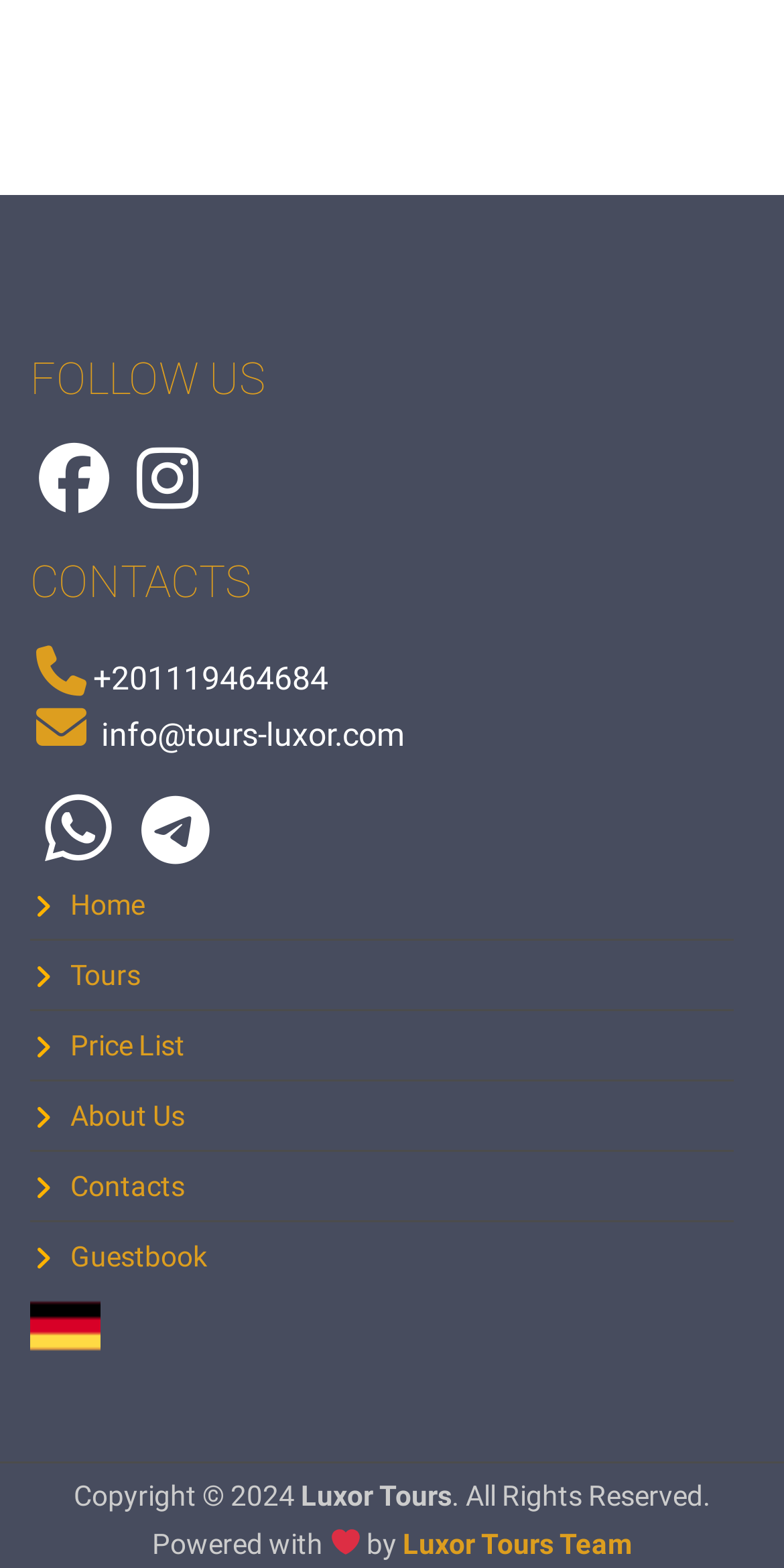Answer the question below using just one word or a short phrase: 
What is the email address to contact?

info@tours-luxor.com